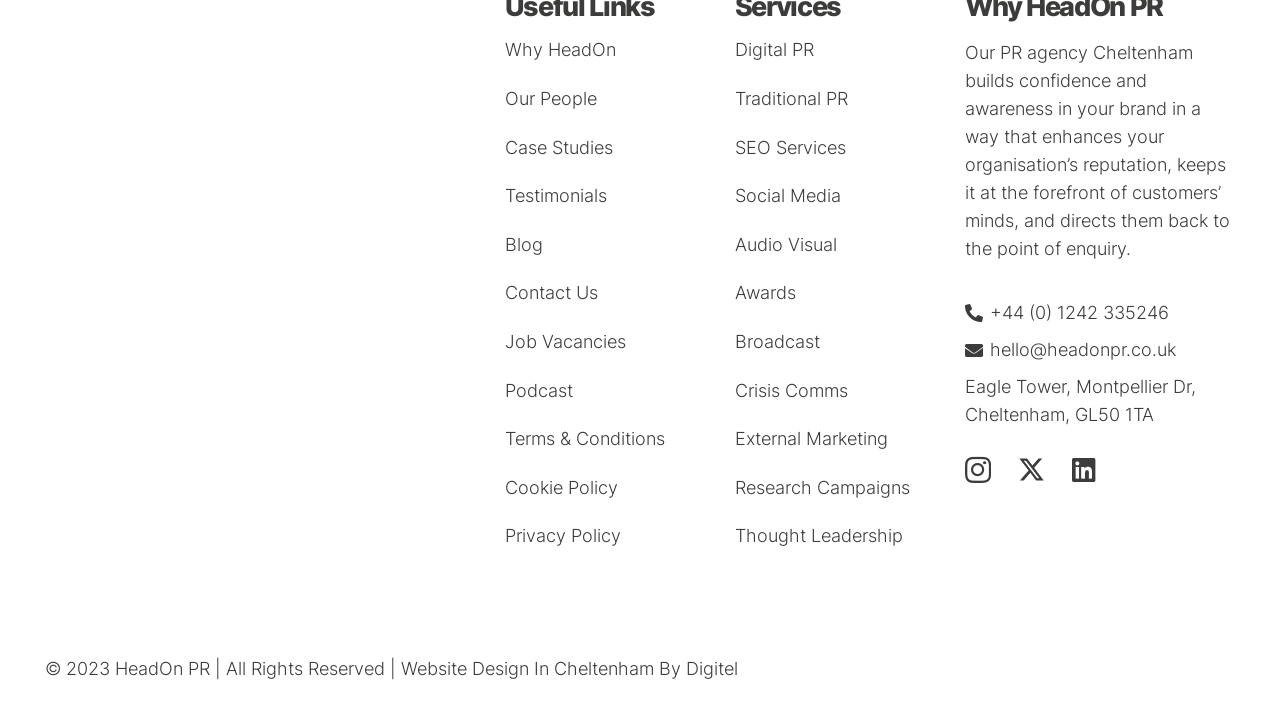Locate the bounding box coordinates of the clickable area to execute the instruction: "Visit the 'Case Studies' page". Provide the coordinates as four float numbers between 0 and 1, represented as [left, top, right, bottom].

[0.394, 0.19, 0.479, 0.219]